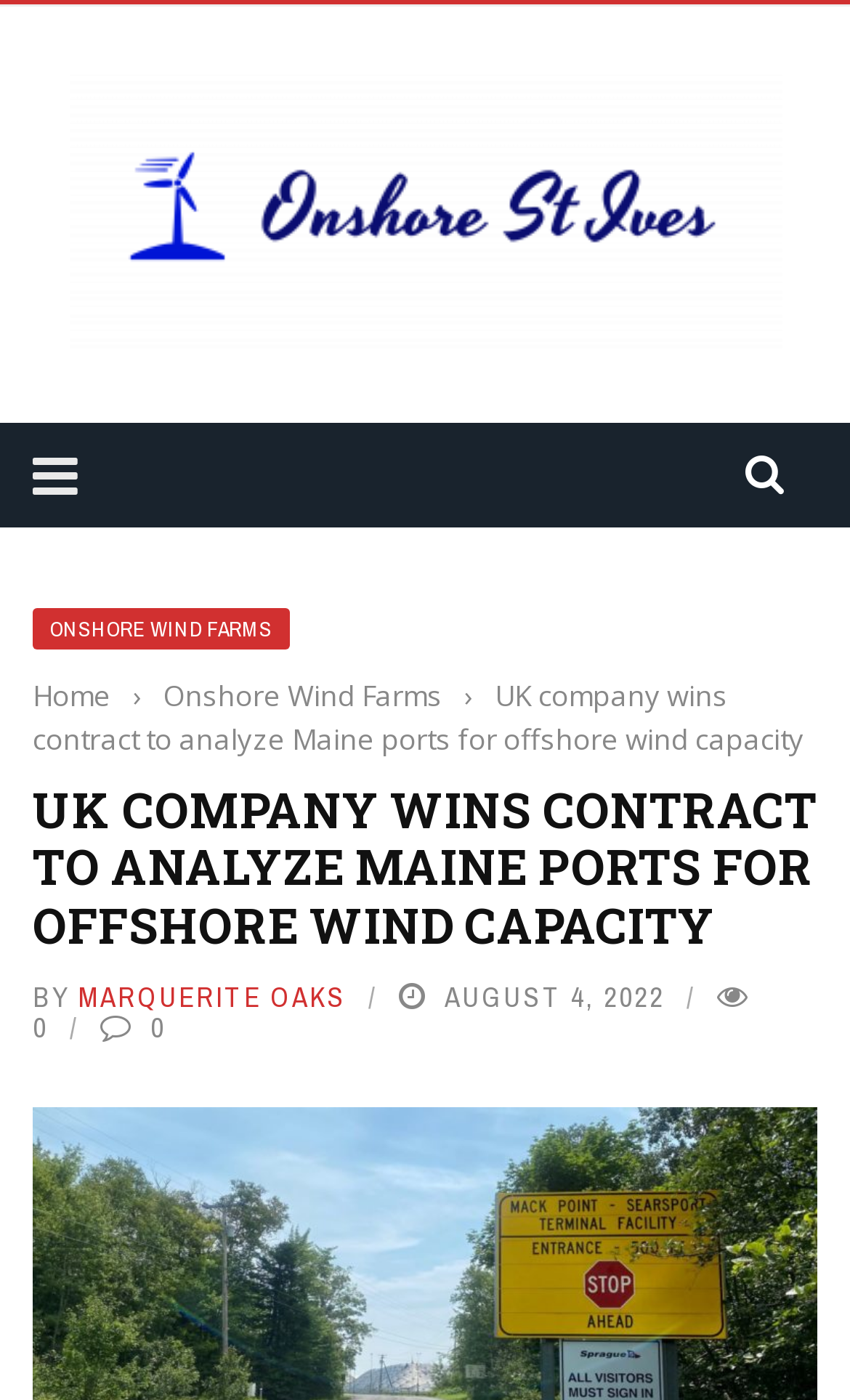Reply to the question with a single word or phrase:
What is the topic of the article?

Offshore wind capacity